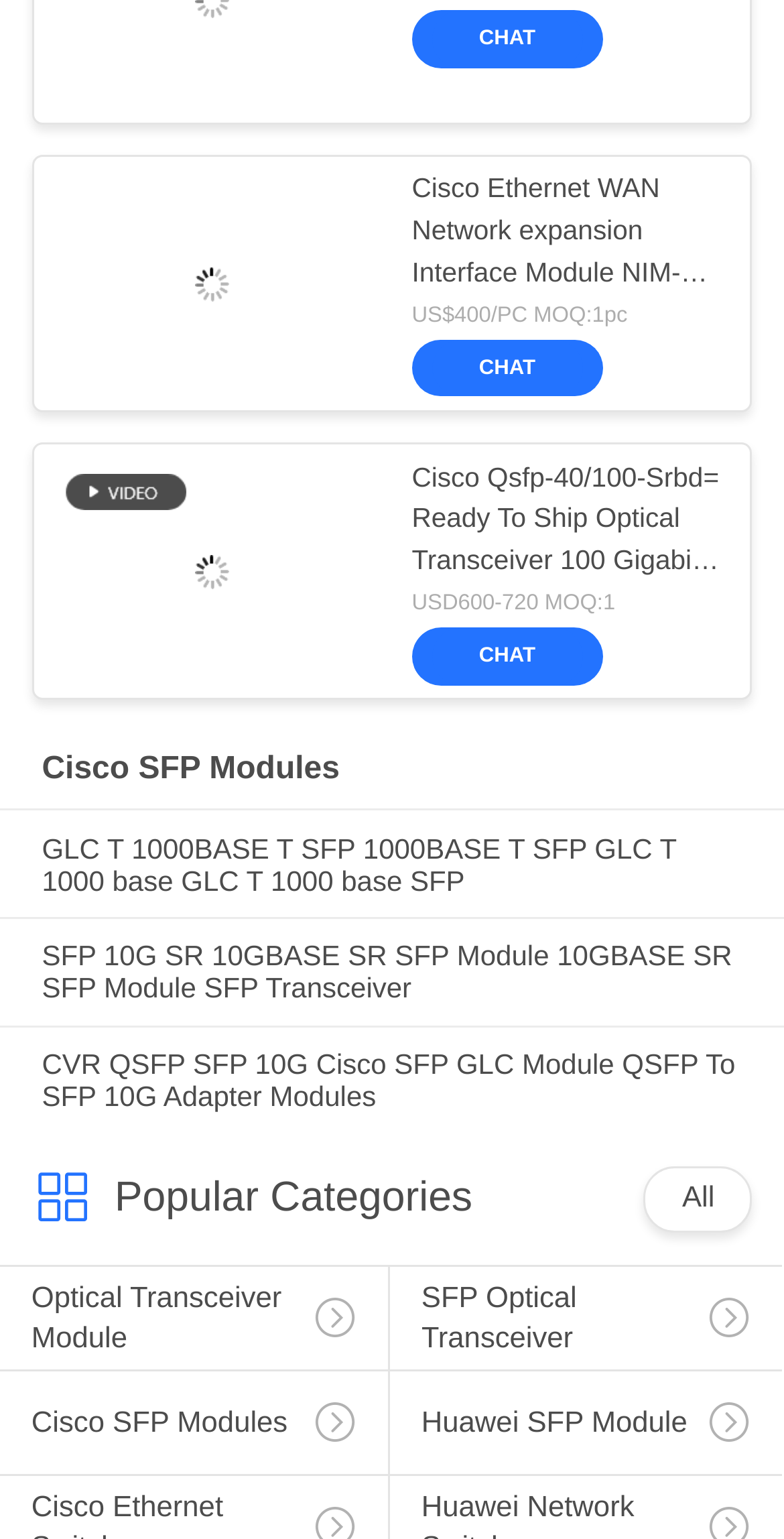Find the bounding box coordinates of the clickable element required to execute the following instruction: "Watch the video". Provide the coordinates as four float numbers between 0 and 1, i.e., [left, top, right, bottom].

[0.082, 0.308, 0.238, 0.333]